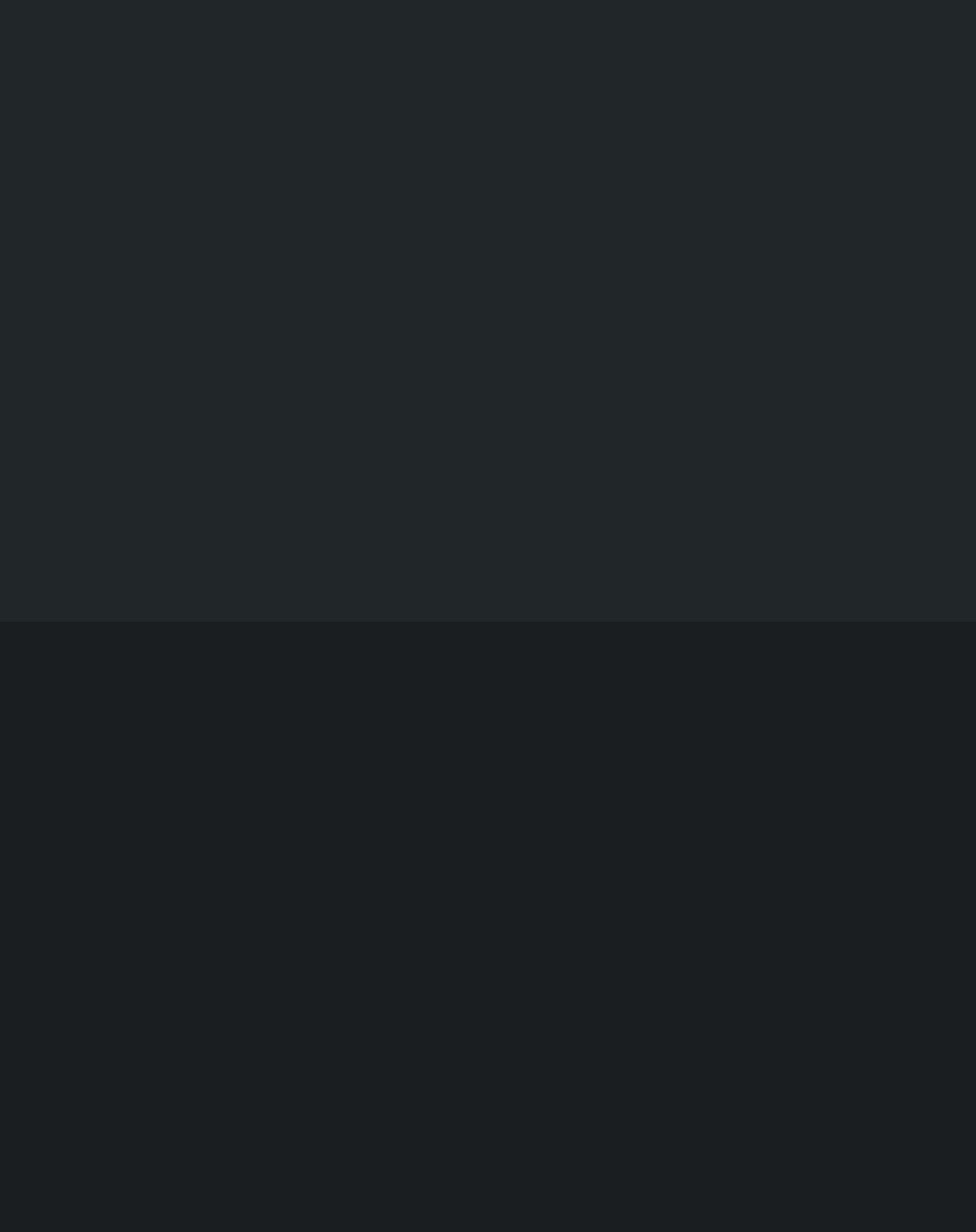Based on the image, please elaborate on the answer to the following question:
What is the phone number of the Dallas office?

The phone number of the Dallas office can be found in the 'Head Office: Dallas, Texas' section, which lists the phone number as (214) 919-5860.